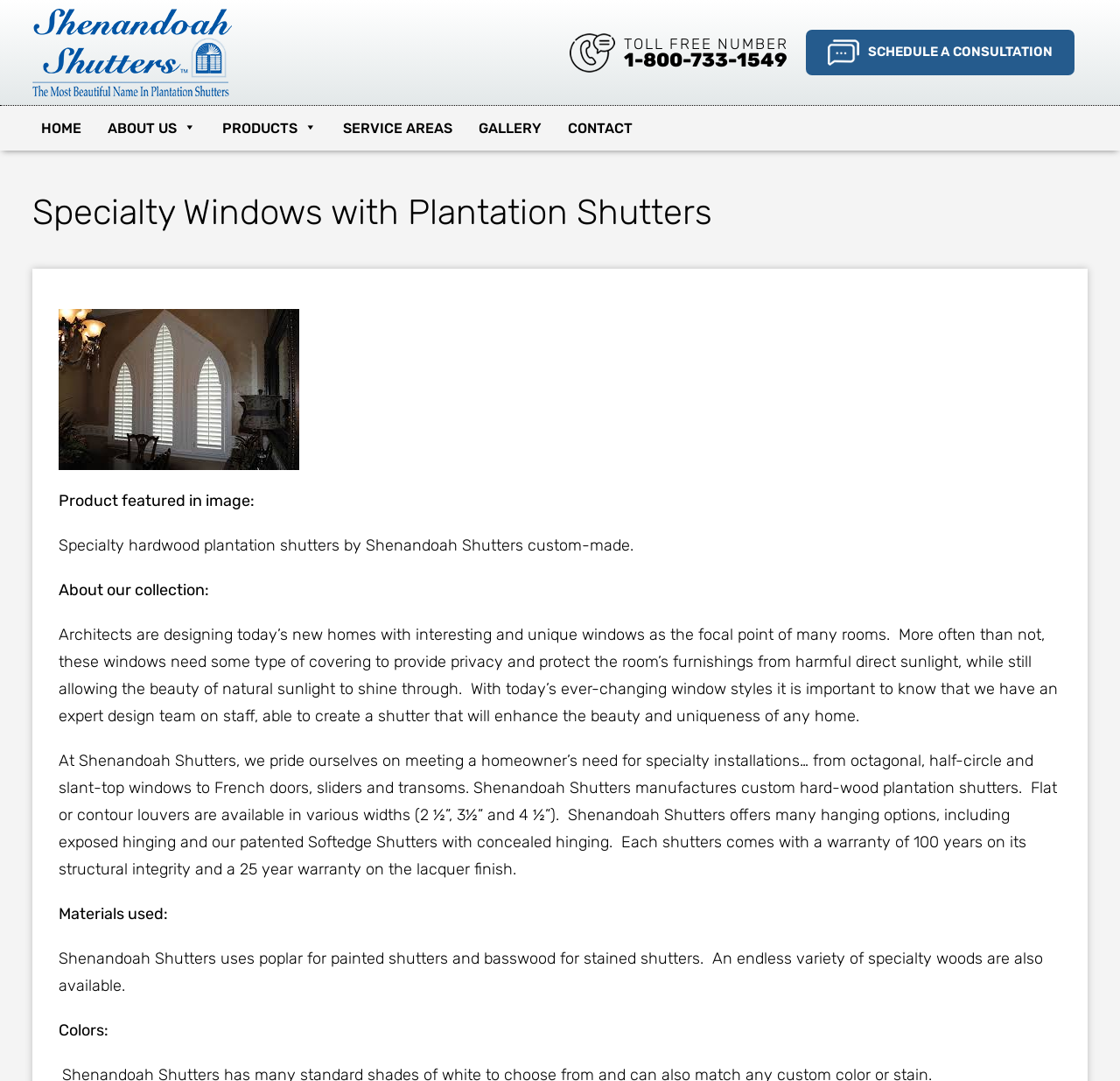Please specify the bounding box coordinates for the clickable region that will help you carry out the instruction: "Go to the home page".

[0.029, 0.098, 0.08, 0.139]